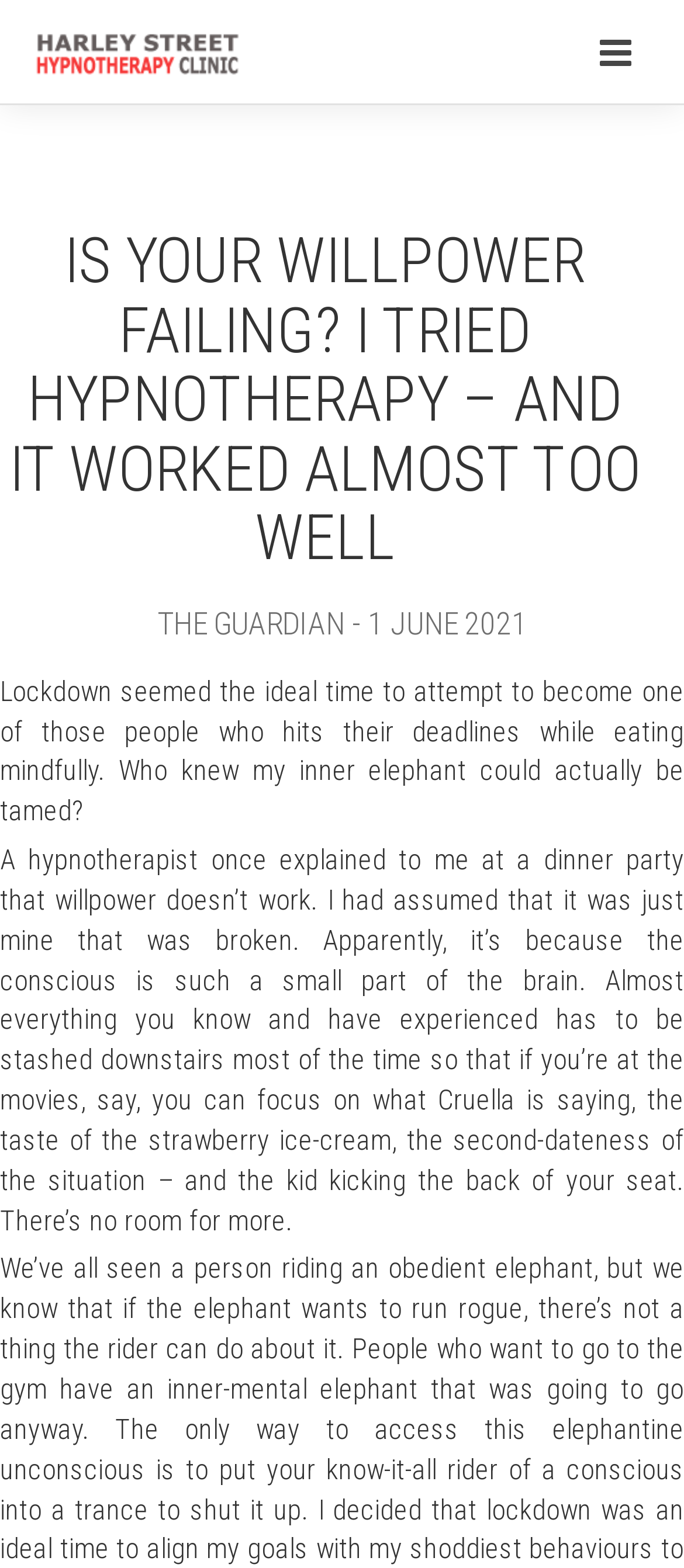What is the topic of the article?
Refer to the image and provide a detailed answer to the question.

I inferred the topic of the article by reading the main heading 'IS YOUR WILLPOWER FAILING? I TRIED HYPNOTHERAPY – AND IT WORKED ALMOST TOO WELL' and the subsequent paragraphs which discuss the concept of willpower and the author's experience with hypnotherapy.